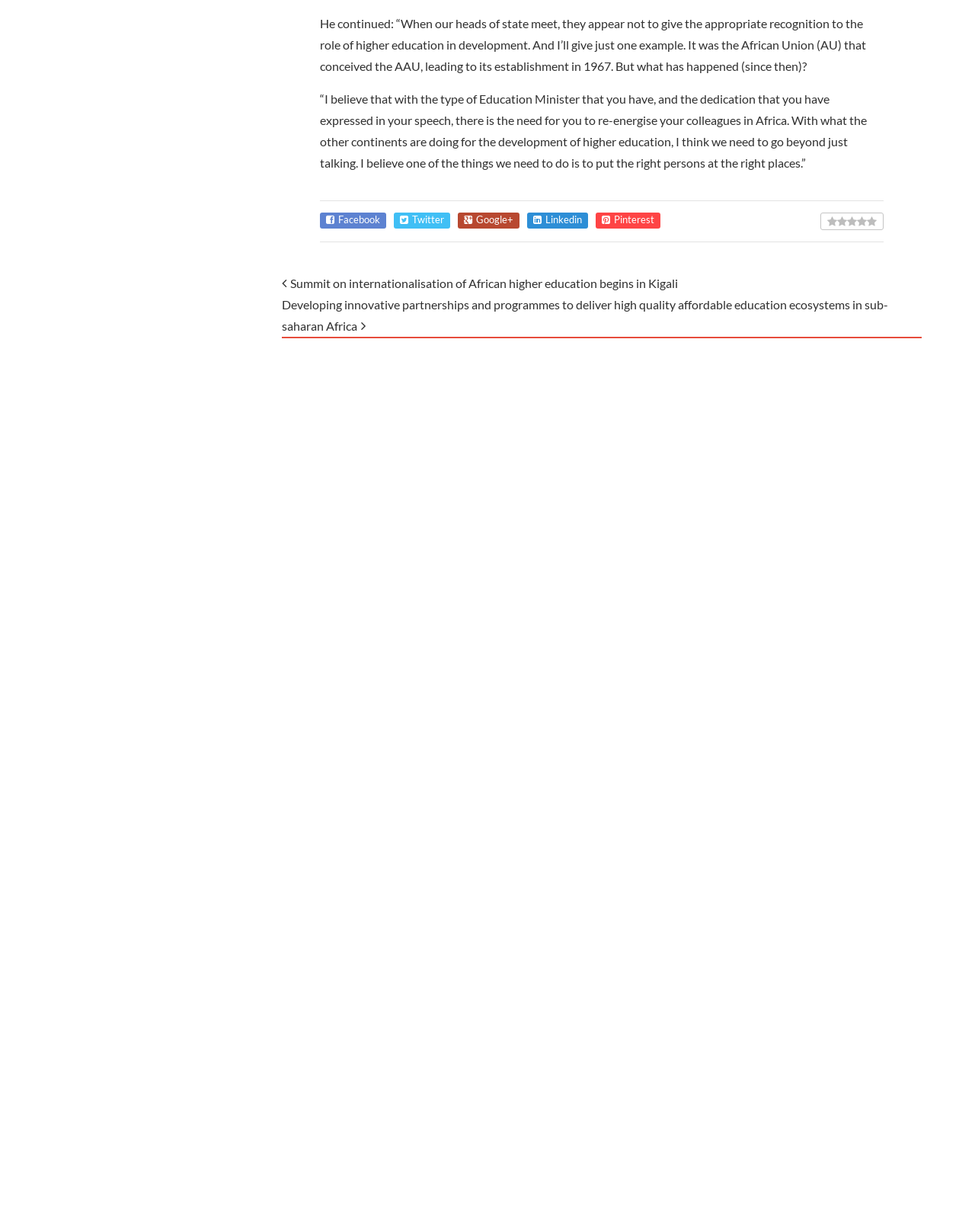Find the bounding box coordinates corresponding to the UI element with the description: "Read more". The coordinates should be formatted as [left, top, right, bottom], with values as floats between 0 and 1.

[0.516, 0.438, 0.57, 0.447]